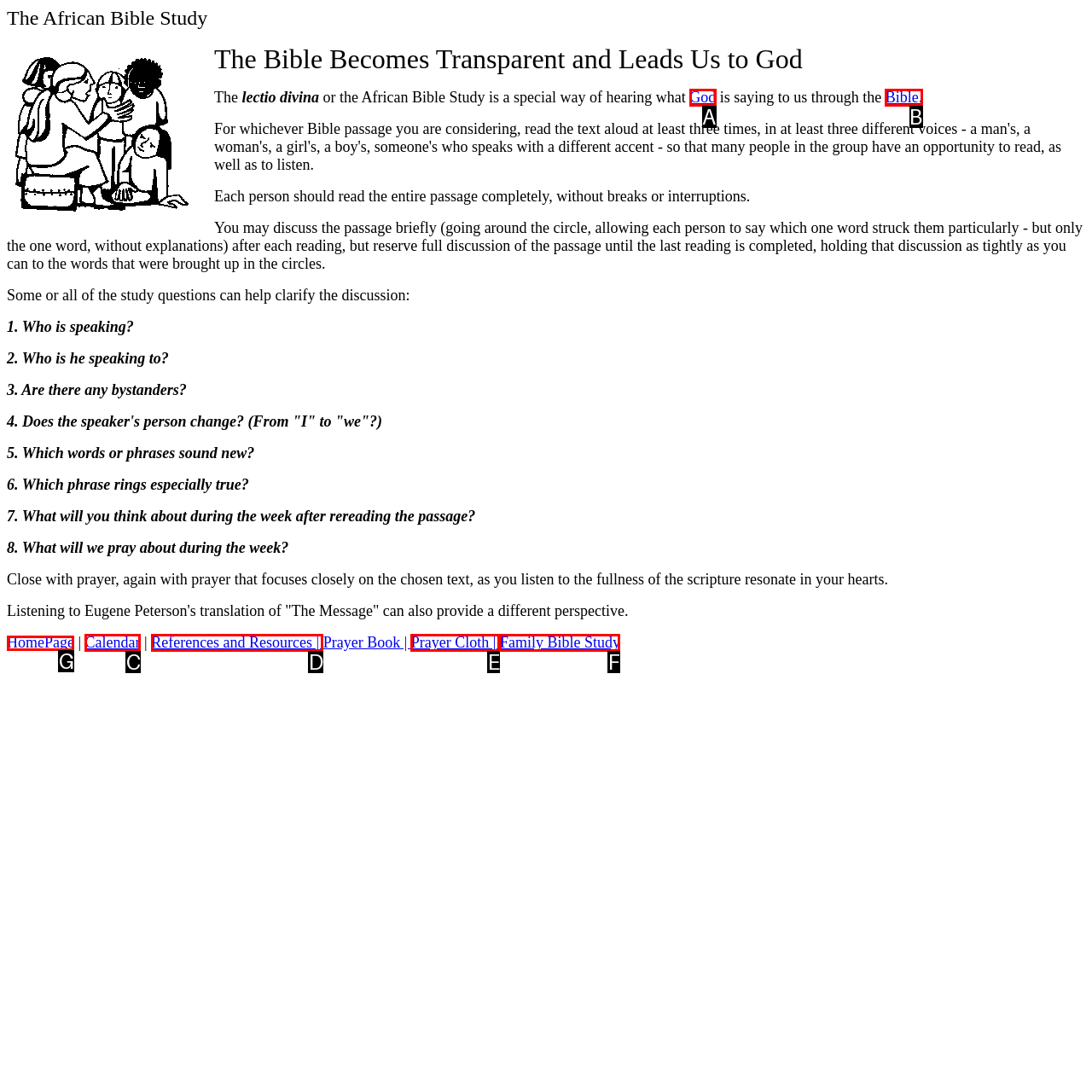Determine which HTML element matches the given description: Calendar. Provide the corresponding option's letter directly.

C